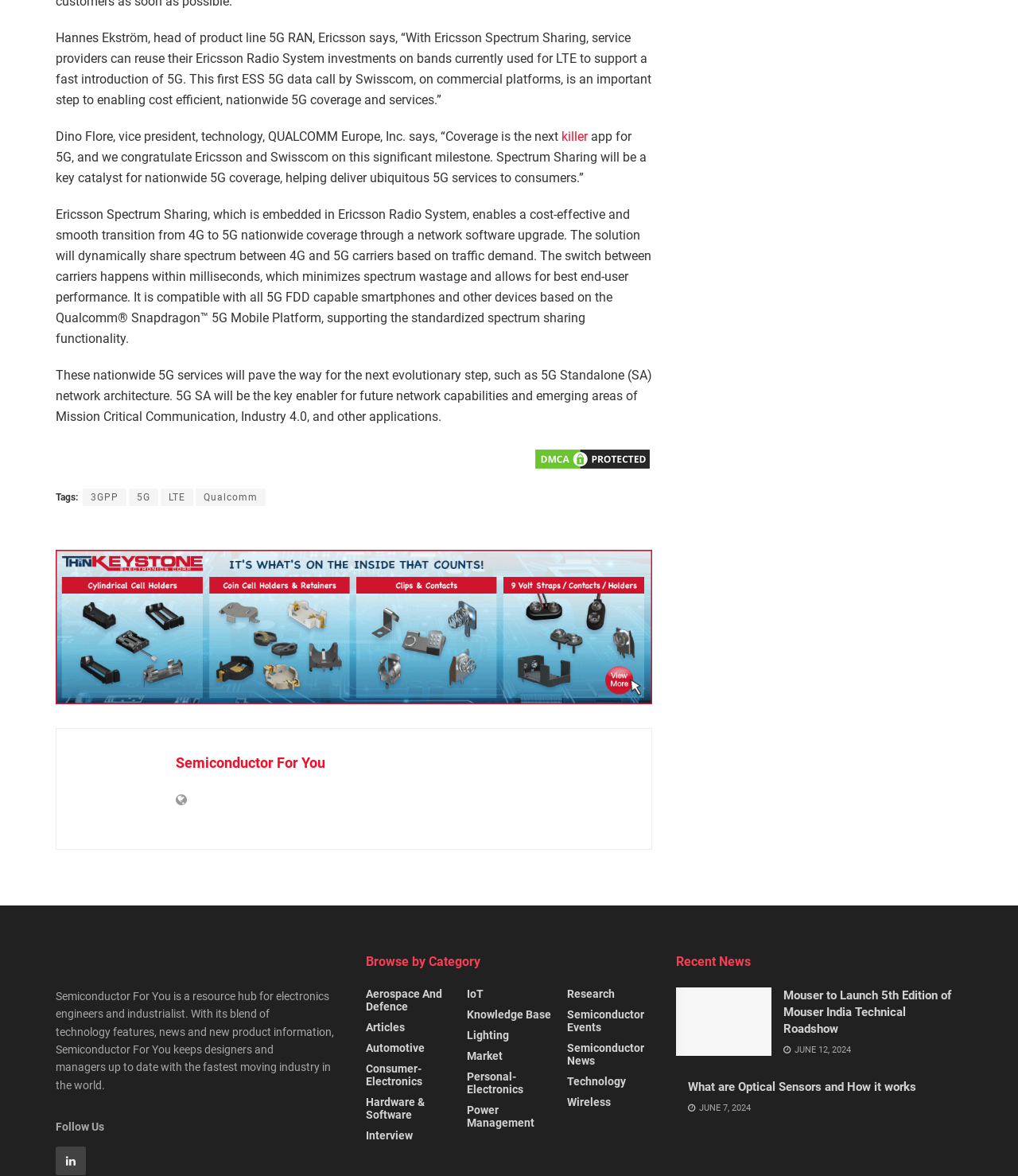Can you identify the bounding box coordinates of the clickable region needed to carry out this instruction: 'Filter by'? The coordinates should be four float numbers within the range of 0 to 1, stated as [left, top, right, bottom].

None